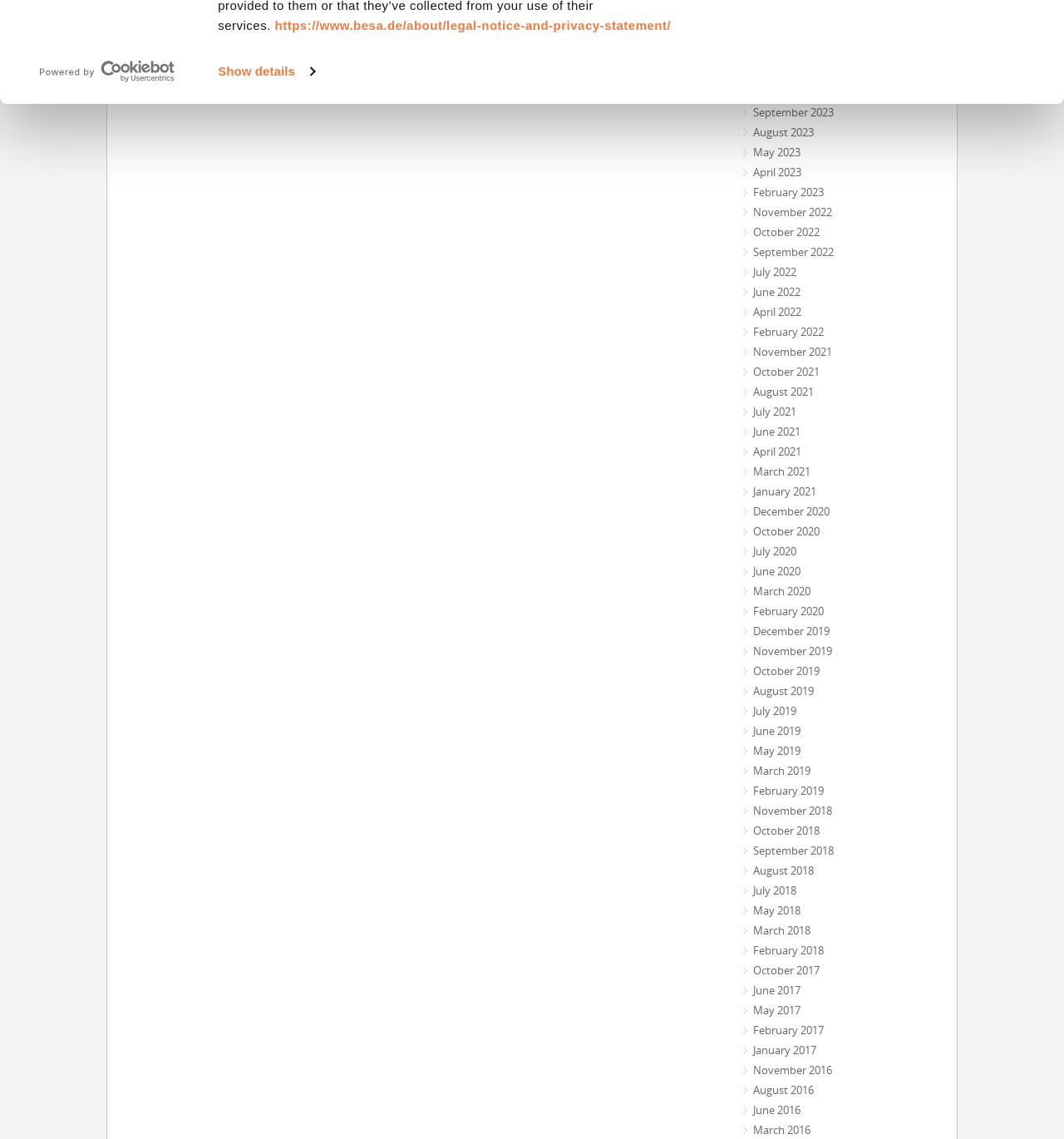Respond with a single word or short phrase to the following question: 
What is the month listed immediately before October 2022?

September 2022